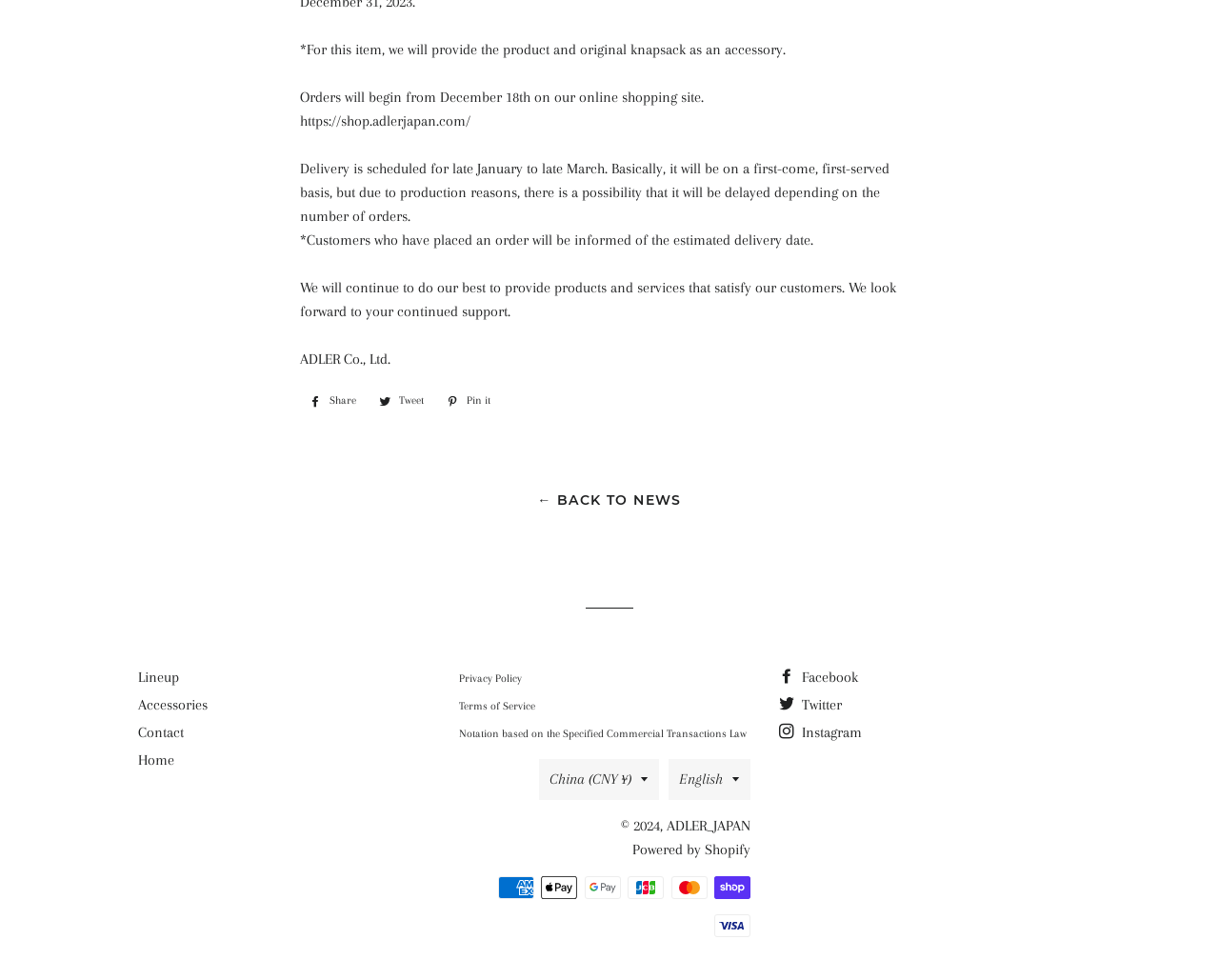Provide the bounding box coordinates for the UI element that is described by this text: "Privacy Policy". The coordinates should be in the form of four float numbers between 0 and 1: [left, top, right, bottom].

[0.376, 0.686, 0.428, 0.699]